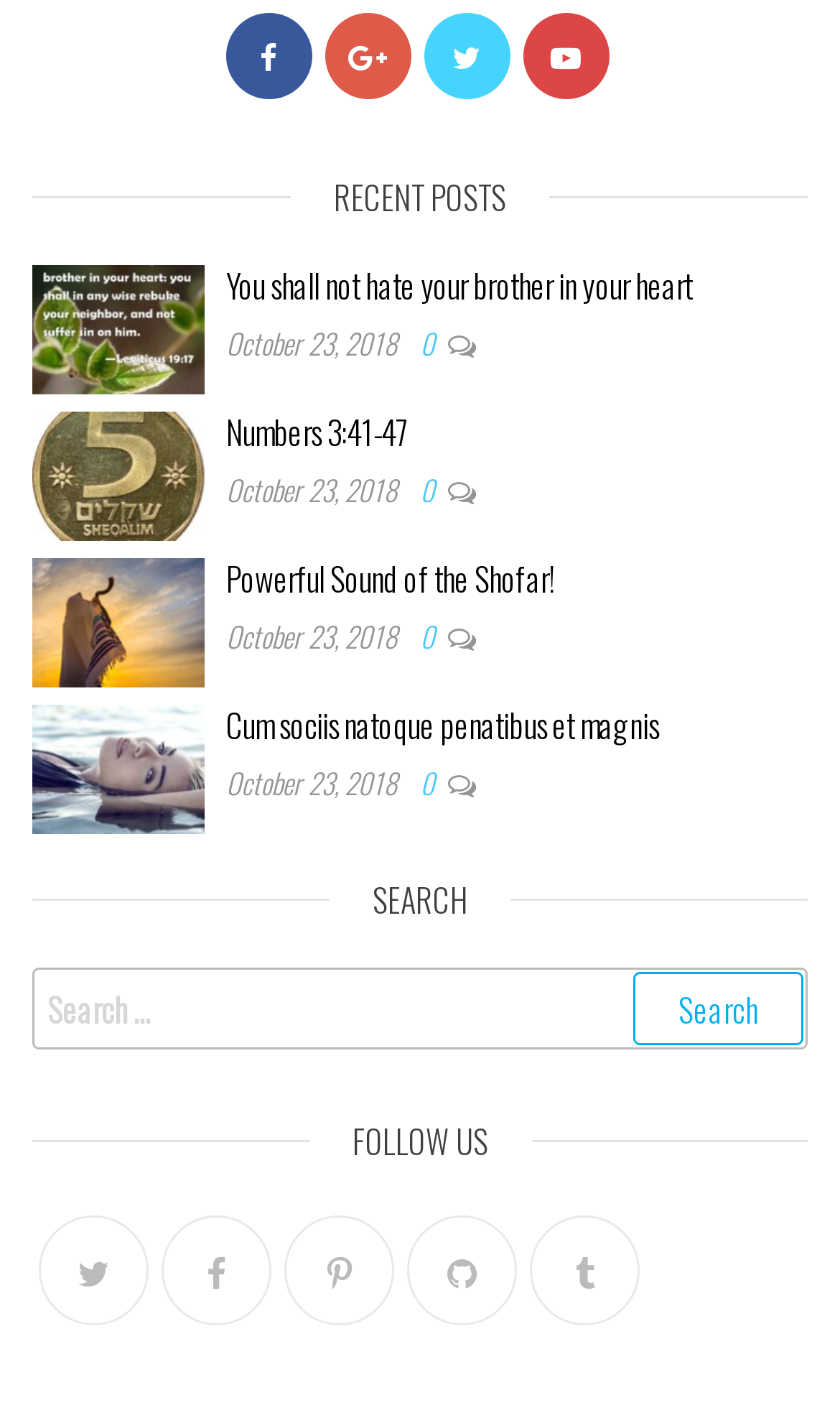How many social media links are available?
Could you answer the question in a detailed manner, providing as much information as possible?

I counted the number of social media links by looking at the links with icon names such as '', '', '', '', and '' at the bottom of the webpage.